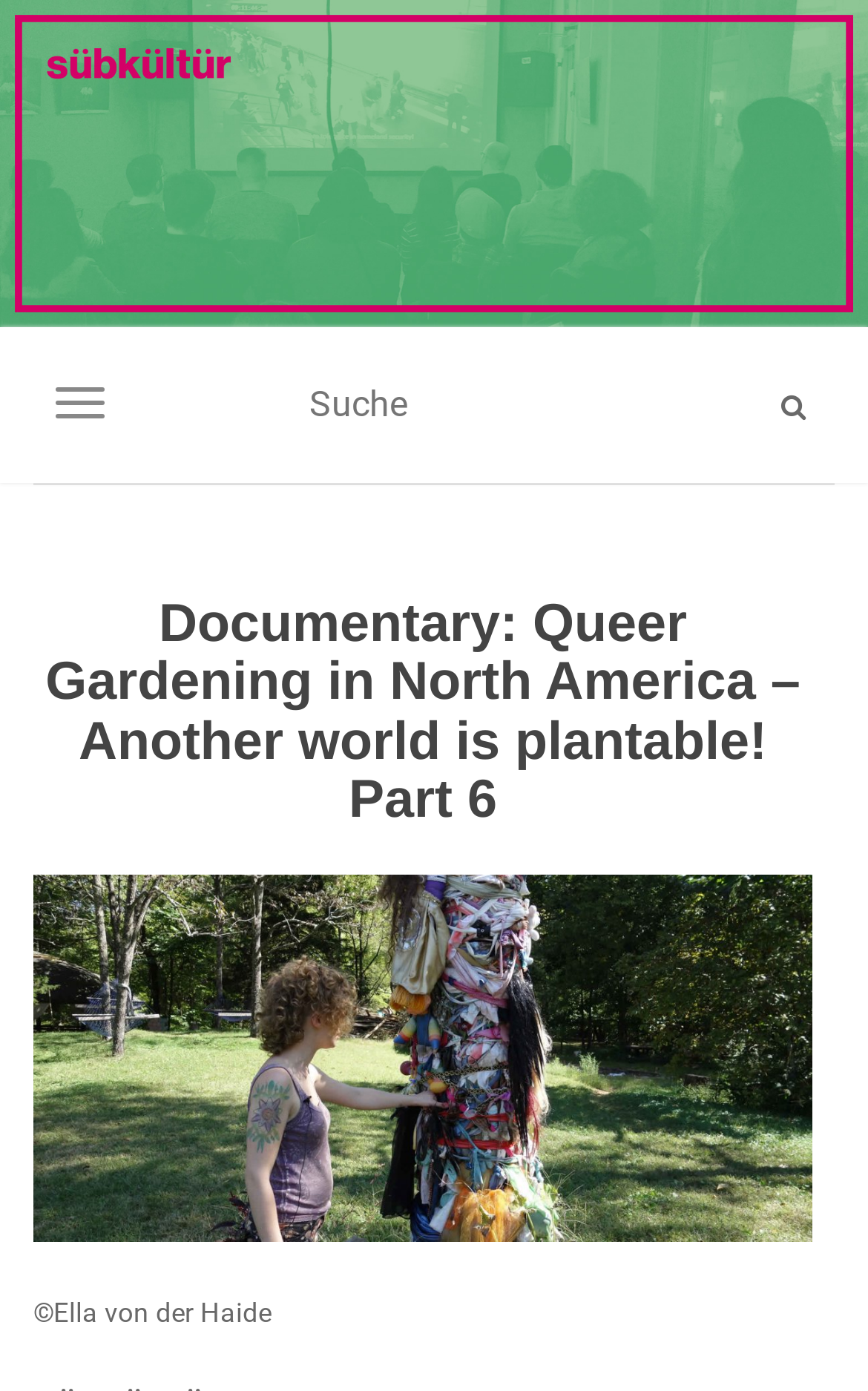Provide a brief response using a word or short phrase to this question:
What is the purpose of the button with a magnifying glass icon?

Search